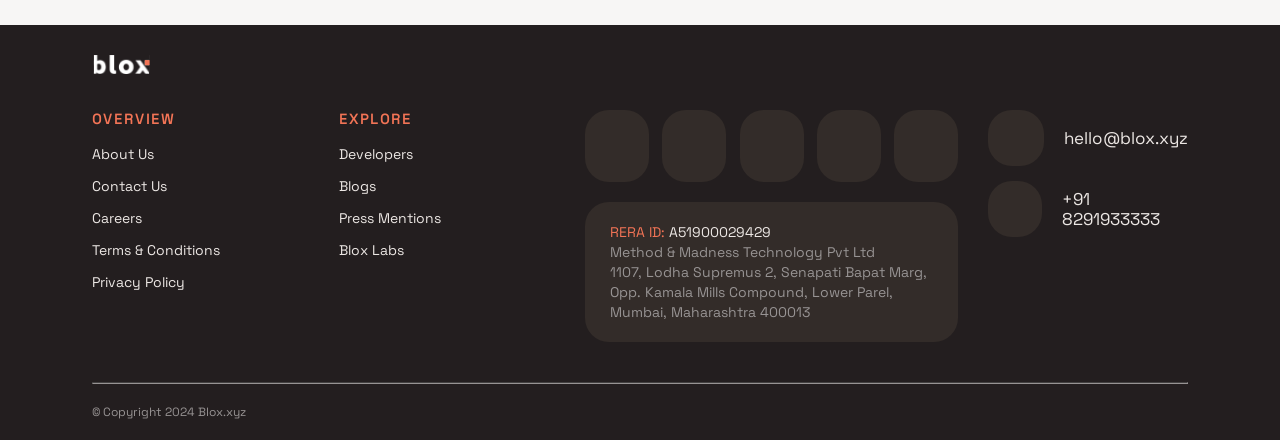Based on the element description +91 8291933333, identify the bounding box coordinates for the UI element. The coordinates should be in the format (top-left x, top-left y, bottom-right x, bottom-right y) and within the 0 to 1 range.

[0.772, 0.412, 0.928, 0.54]